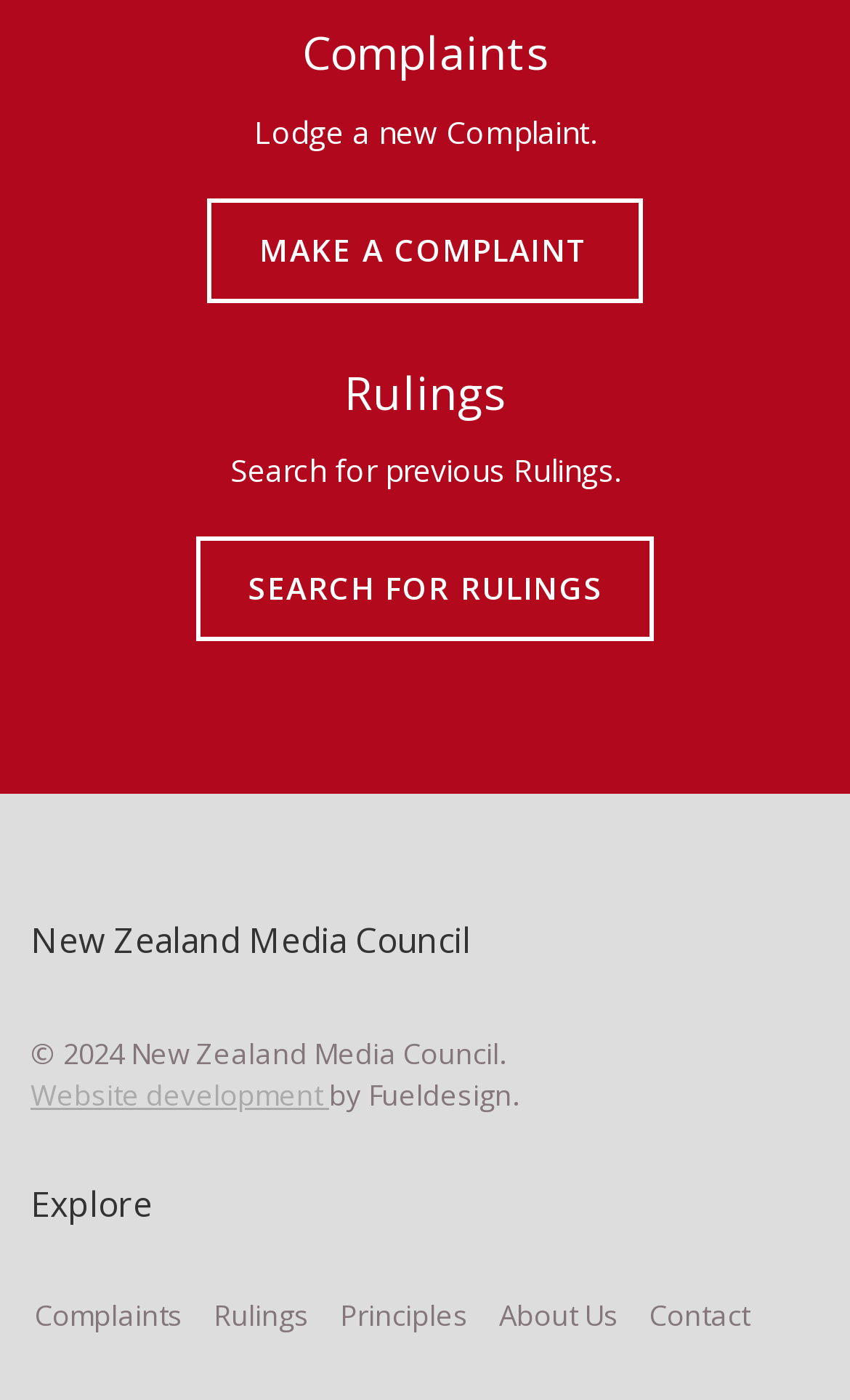Locate the bounding box coordinates of the segment that needs to be clicked to meet this instruction: "Go to the complaints page".

[0.041, 0.926, 0.215, 0.954]